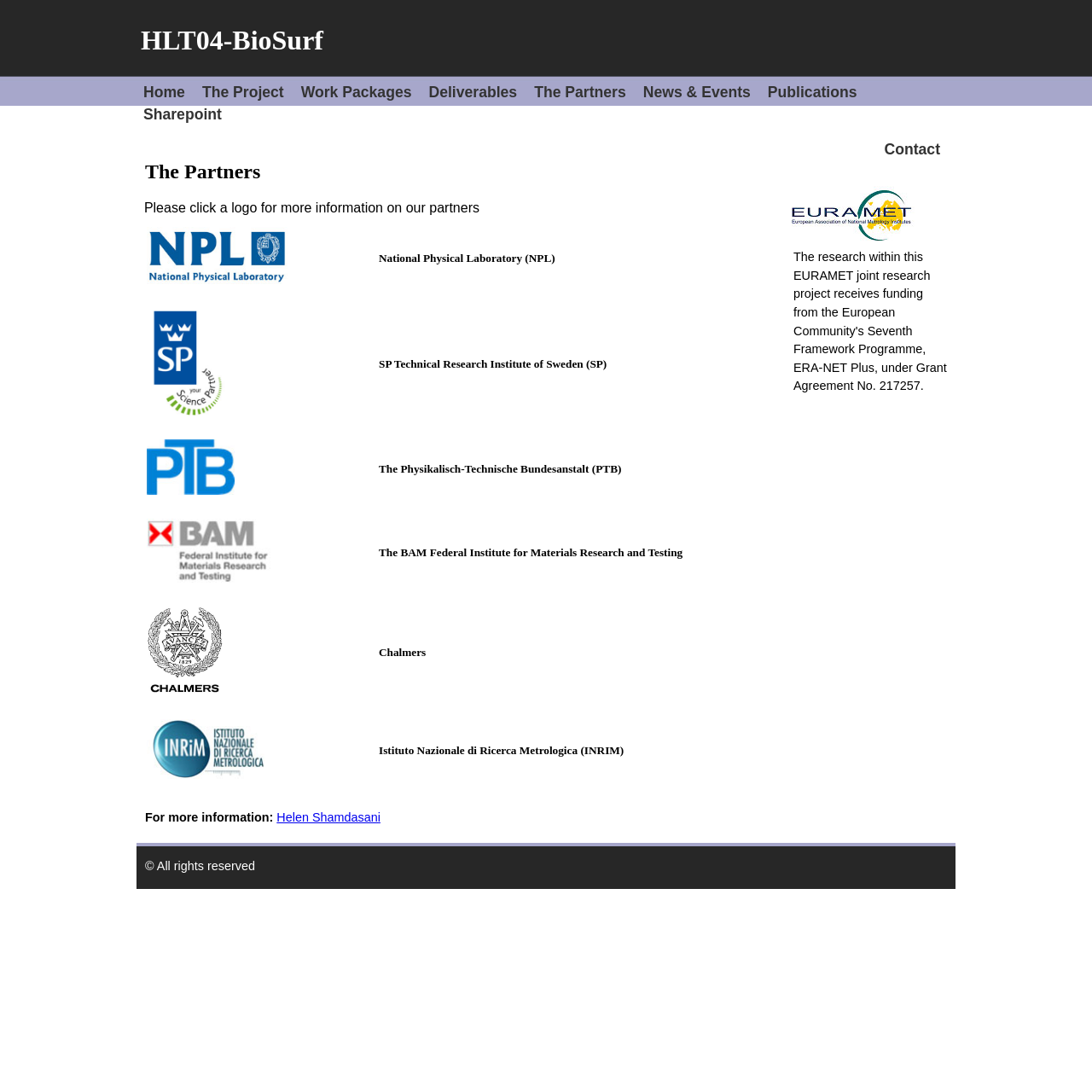What is the name of the project?
Refer to the image and provide a detailed answer to the question.

The name of the project can be found in the heading element at the top of the webpage, which is 'HLT04-BioSurf'. This is also the text of the link element with the same name.